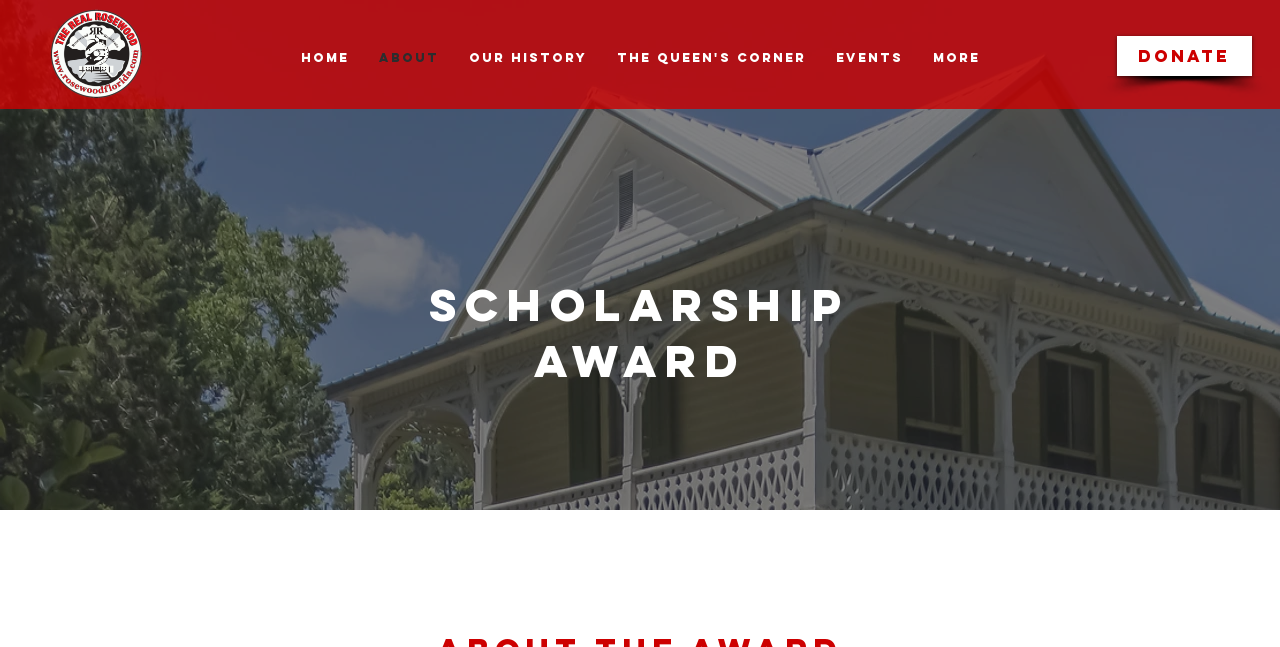Using the elements shown in the image, answer the question comprehensively: What is the name of the foundation?

I found the answer by looking at the logo link at the top left corner of the webpage, which says 'The Real Rosewood Foundation Logo'.